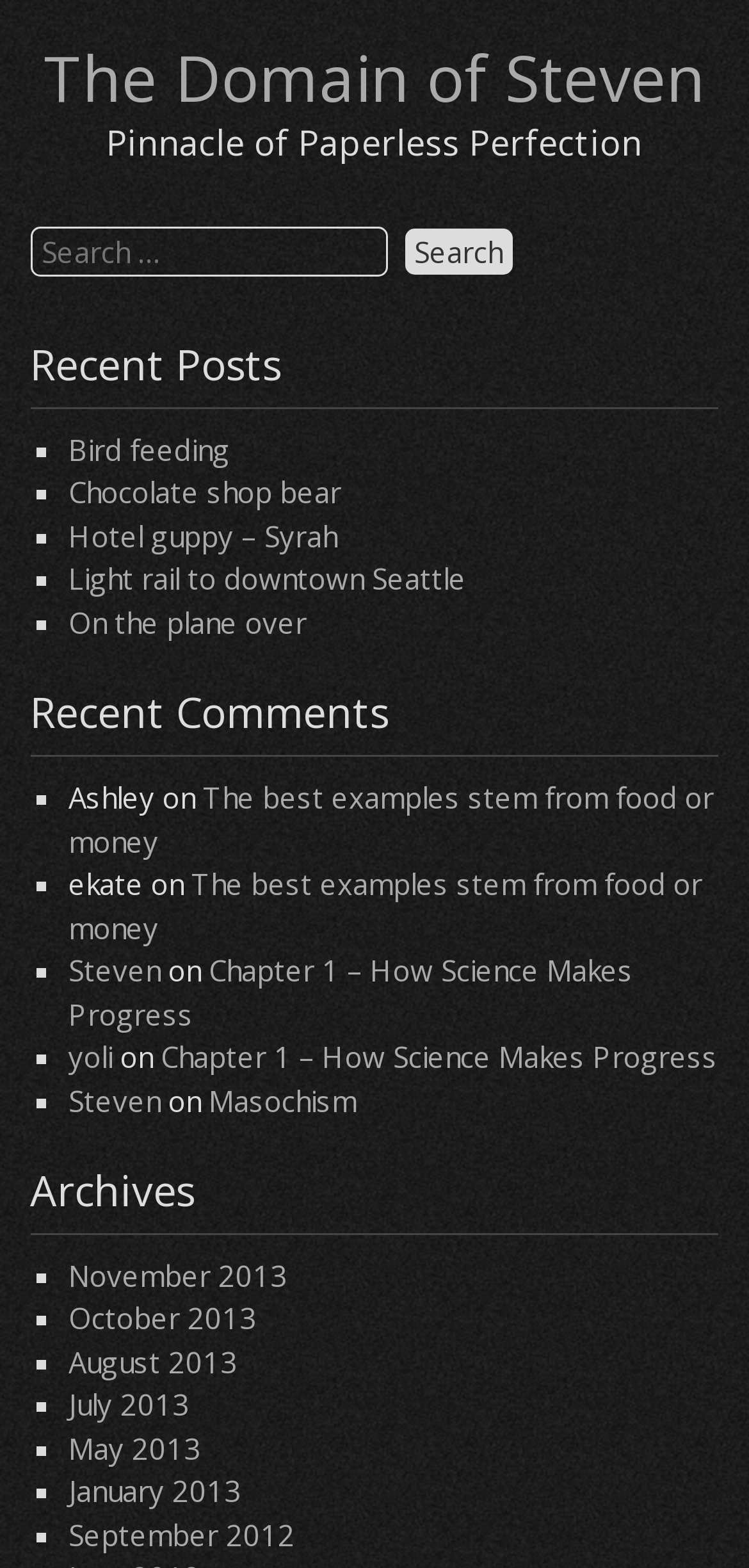Please examine the image and provide a detailed answer to the question: What is the purpose of the search box?

The search box is located below the heading 'Pinnacle of Paperless Perfection' and has a label 'Search for:' next to it. This suggests that the search box is intended for users to search for specific content within the website.